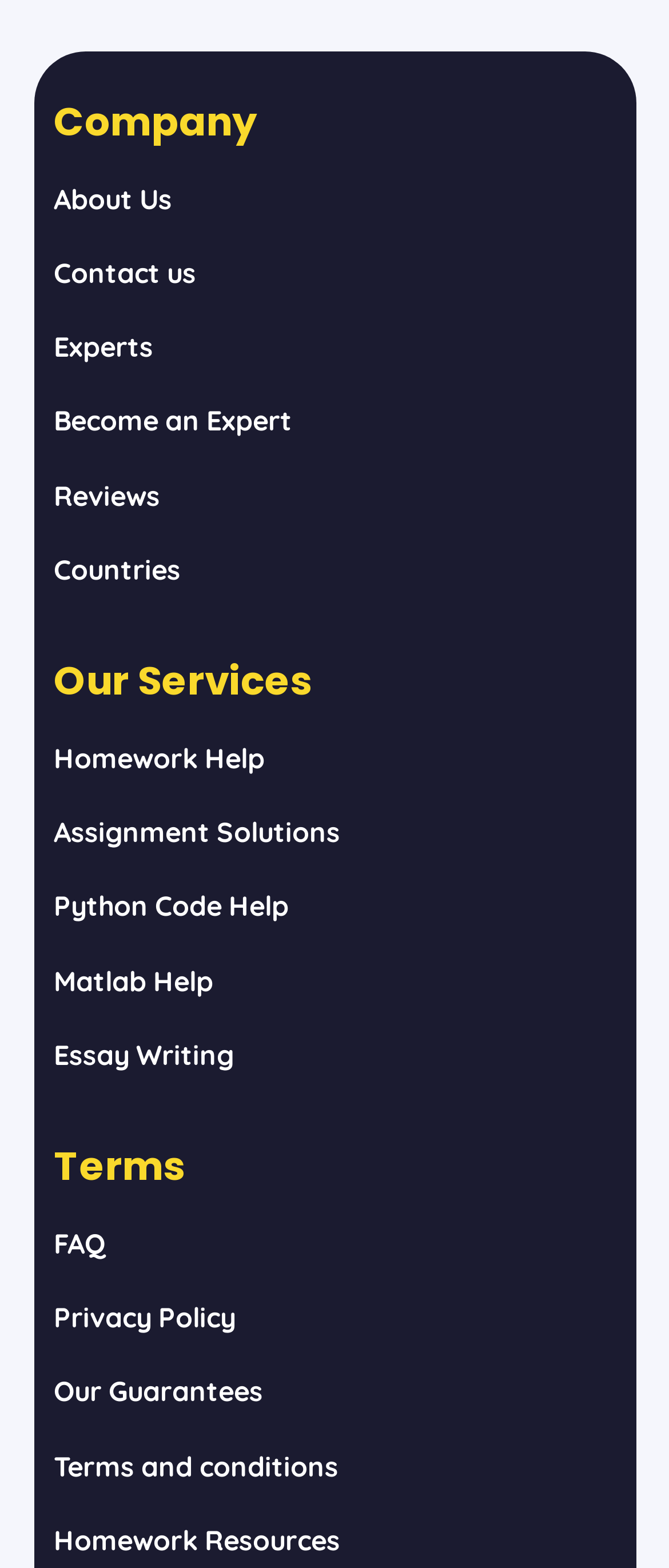Identify the bounding box coordinates of the section that should be clicked to achieve the task described: "Read Privacy Policy".

[0.08, 0.829, 0.352, 0.851]